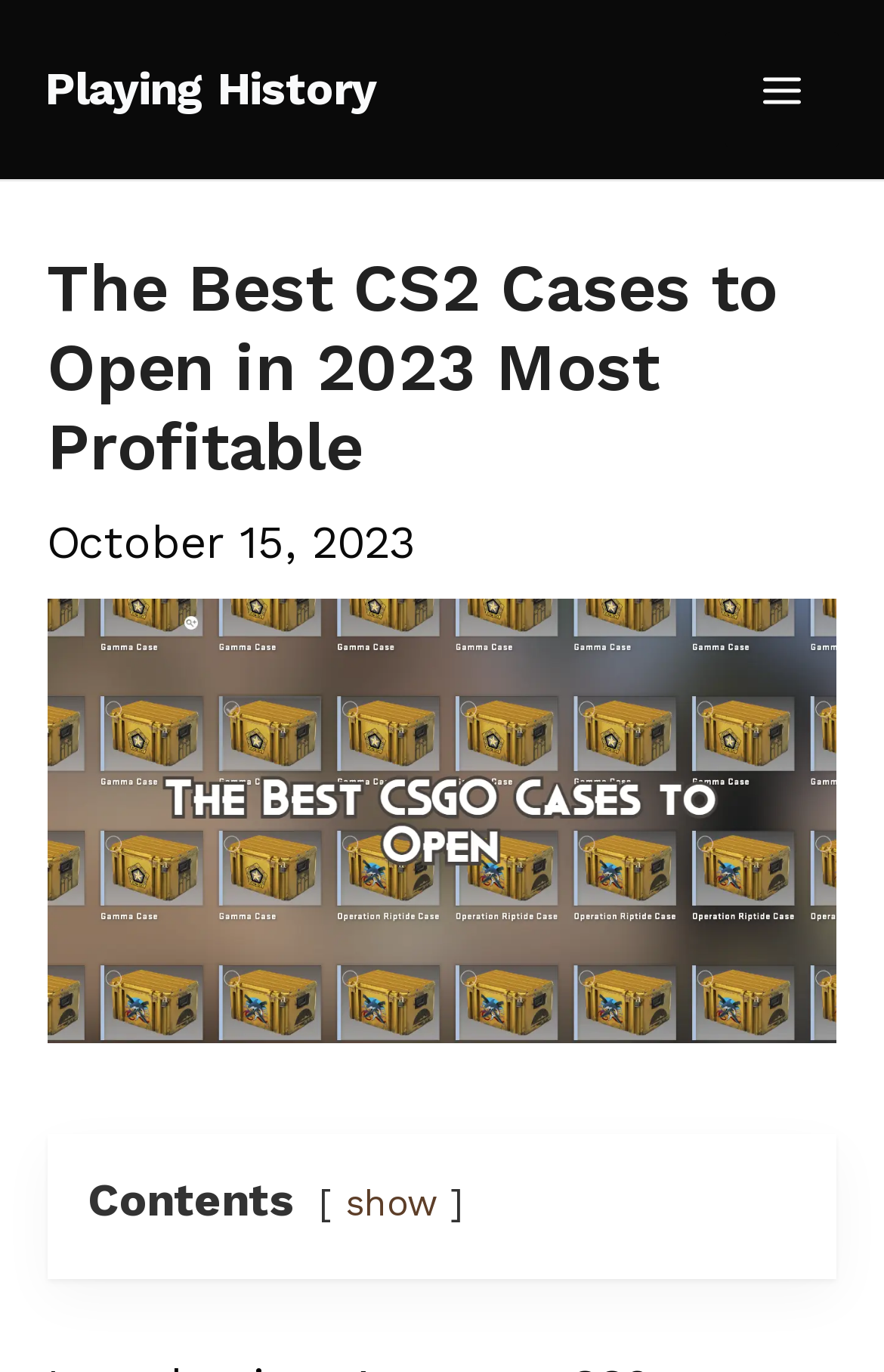Locate the primary heading on the webpage and return its text.

The Best CS2 Cases to Open in 2023 Most Profitable